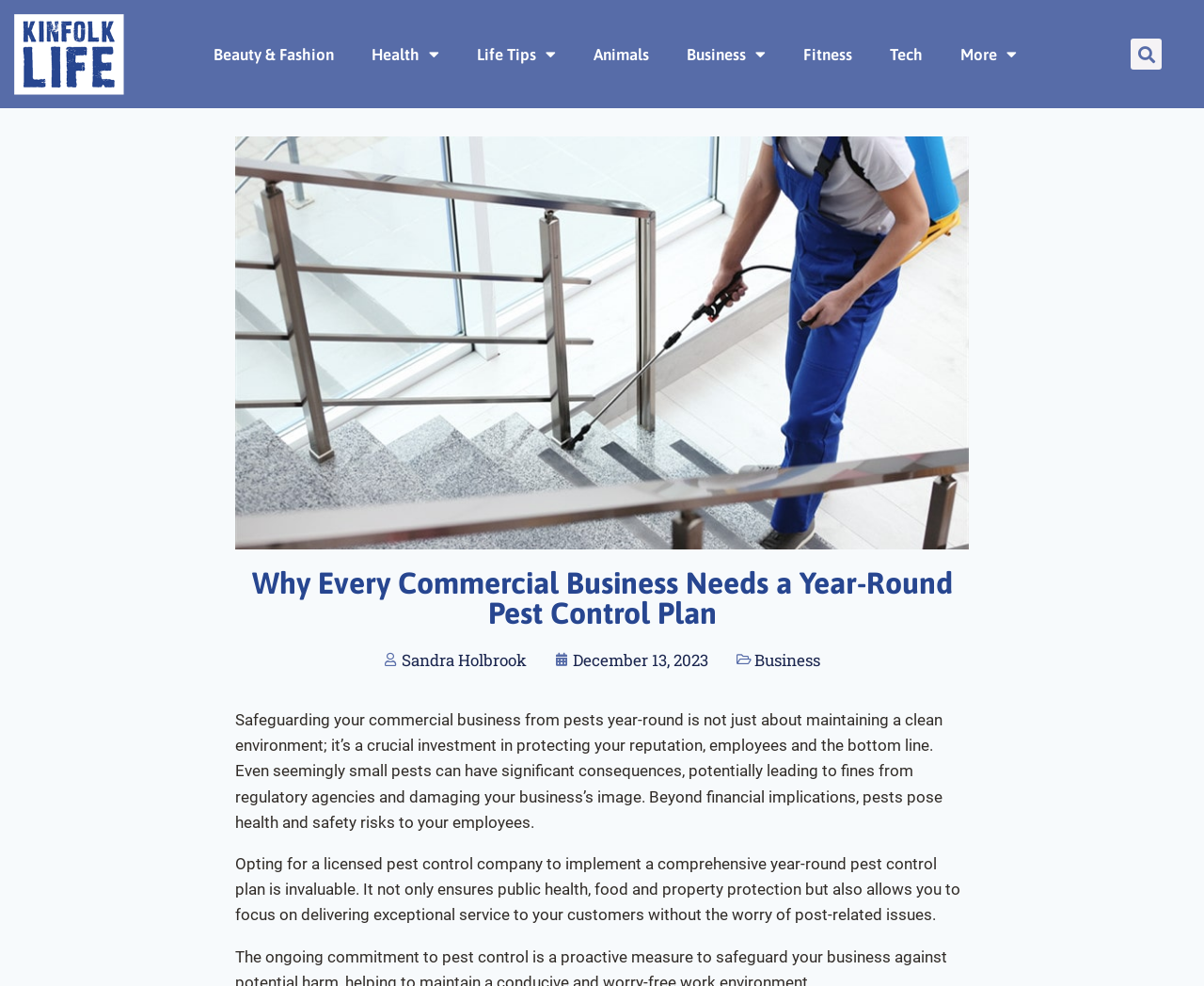Specify the bounding box coordinates of the element's region that should be clicked to achieve the following instruction: "Explore the Health section". The bounding box coordinates consist of four float numbers between 0 and 1, in the format [left, top, right, bottom].

[0.293, 0.033, 0.381, 0.077]